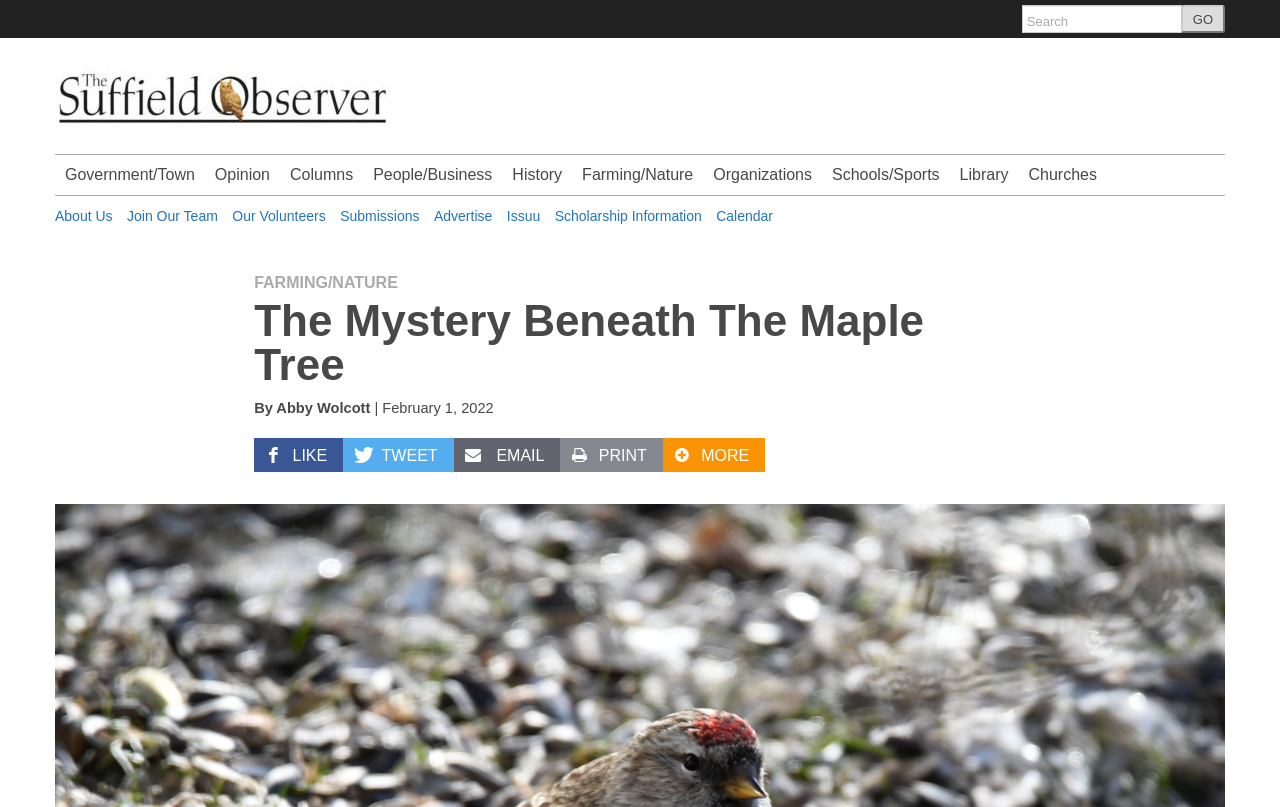Articulate a detailed summary of the webpage's content and design.

The webpage is titled "The Mystery Beneath The Maple Tree - The Suffield Observer". At the top left, there is a link to "Skip to content". On the top right, there is a search bar with a textbox and a "GO" button. Below the search bar, there is a heading that reads "The Suffield Observer - A Watchful Messenger" with a link to the same title.

Below the heading, there are several links to different categories, including "Government/Town", "Opinion", "Columns", "People/Business", "History", "Farming/Nature", "Organizations", "Schools/Sports", "Library", and "Churches". These links are arranged horizontally across the page.

Further down, there are more links to "About Us", "Join Our Team", "Our Volunteers", "Submissions", "Advertise", "Issuu", "Scholarship Information", and "Calendar". These links are also arranged horizontally.

The main content of the page is an article titled "The Mystery Beneath The Maple Tree" with a subheading "By Abby Wolcott | February 1, 2022". The article has several social media links, including "LIKE", "TWEET", "EMAIL", "PRINT", and "MORE".